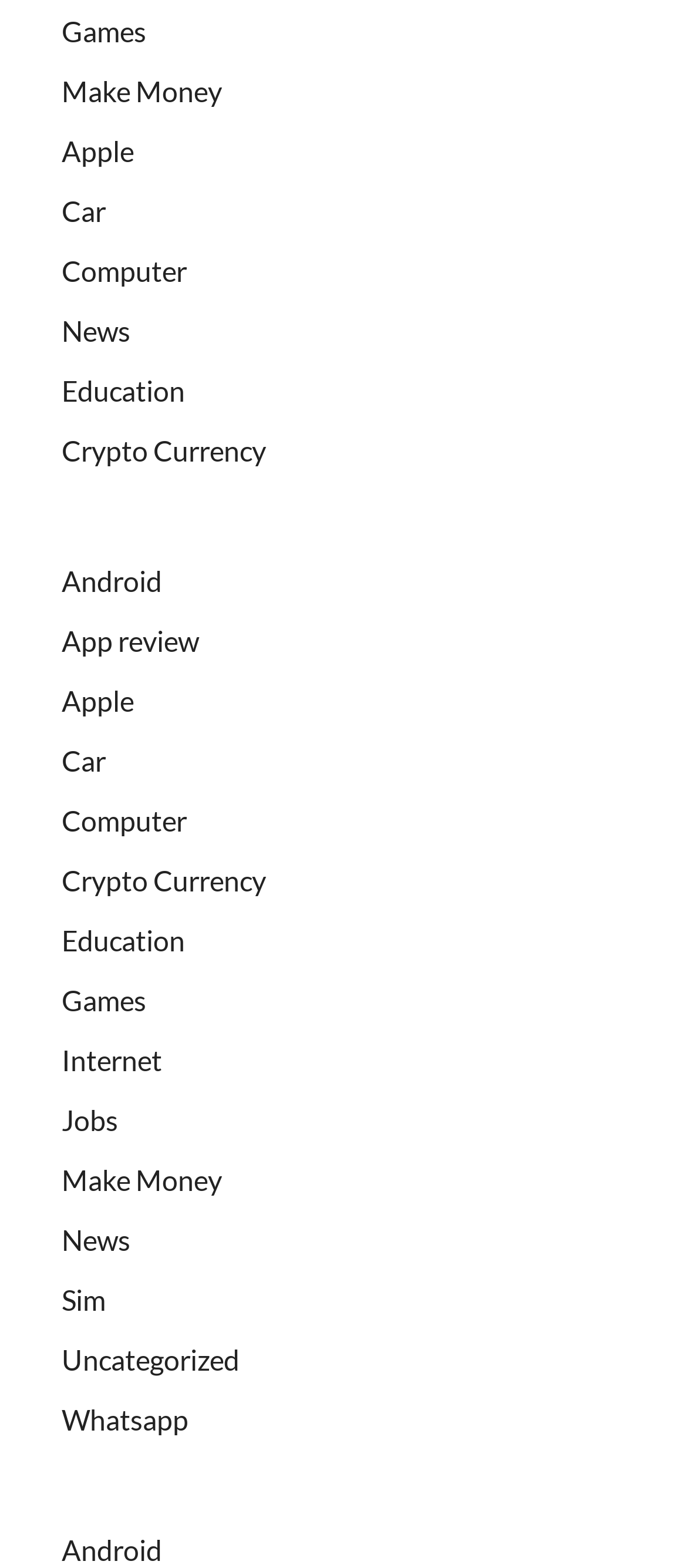Please give the bounding box coordinates of the area that should be clicked to fulfill the following instruction: "Read News". The coordinates should be in the format of four float numbers from 0 to 1, i.e., [left, top, right, bottom].

[0.09, 0.2, 0.19, 0.221]